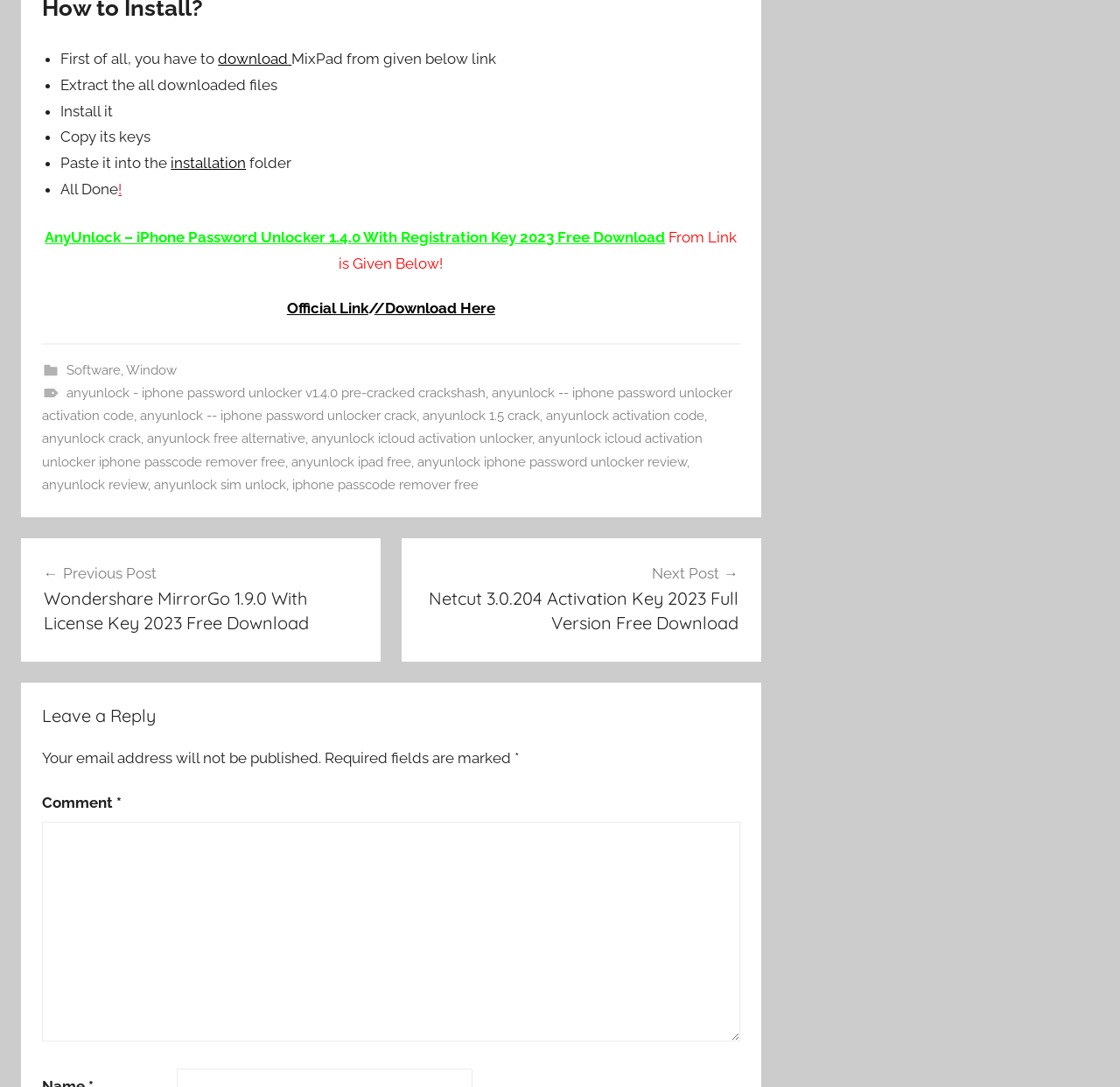Identify the bounding box coordinates for the region of the element that should be clicked to carry out the instruction: "Click on installation folder". The bounding box coordinates should be four float numbers between 0 and 1, i.e., [left, top, right, bottom].

[0.153, 0.142, 0.22, 0.158]